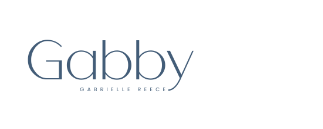Provide a brief response to the question below using one word or phrase:
What is the aesthetic of the design?

Clean and professional